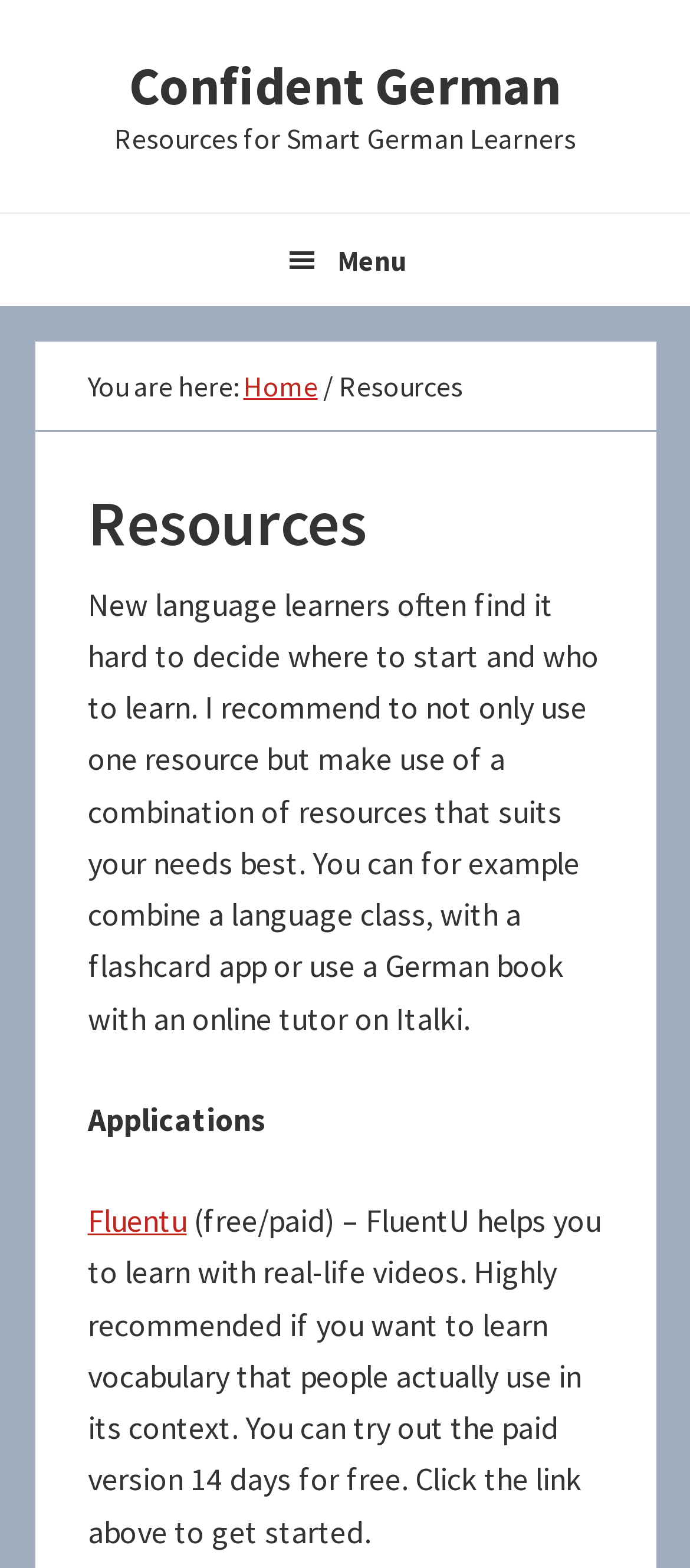Please give a one-word or short phrase response to the following question: 
How many days can you try FluentU for free?

14 days